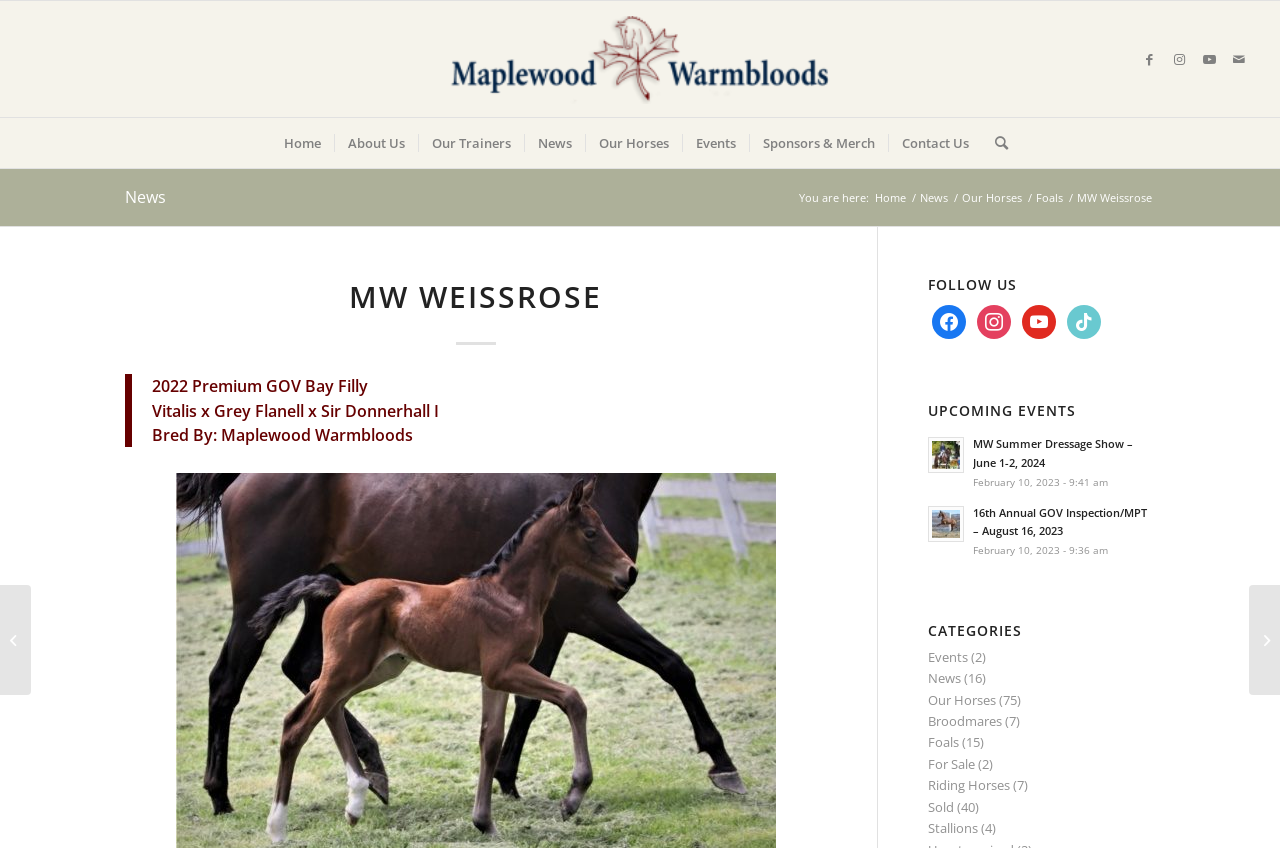Use a single word or phrase to answer the question:
What is the name of the horse?

MW Weissrose